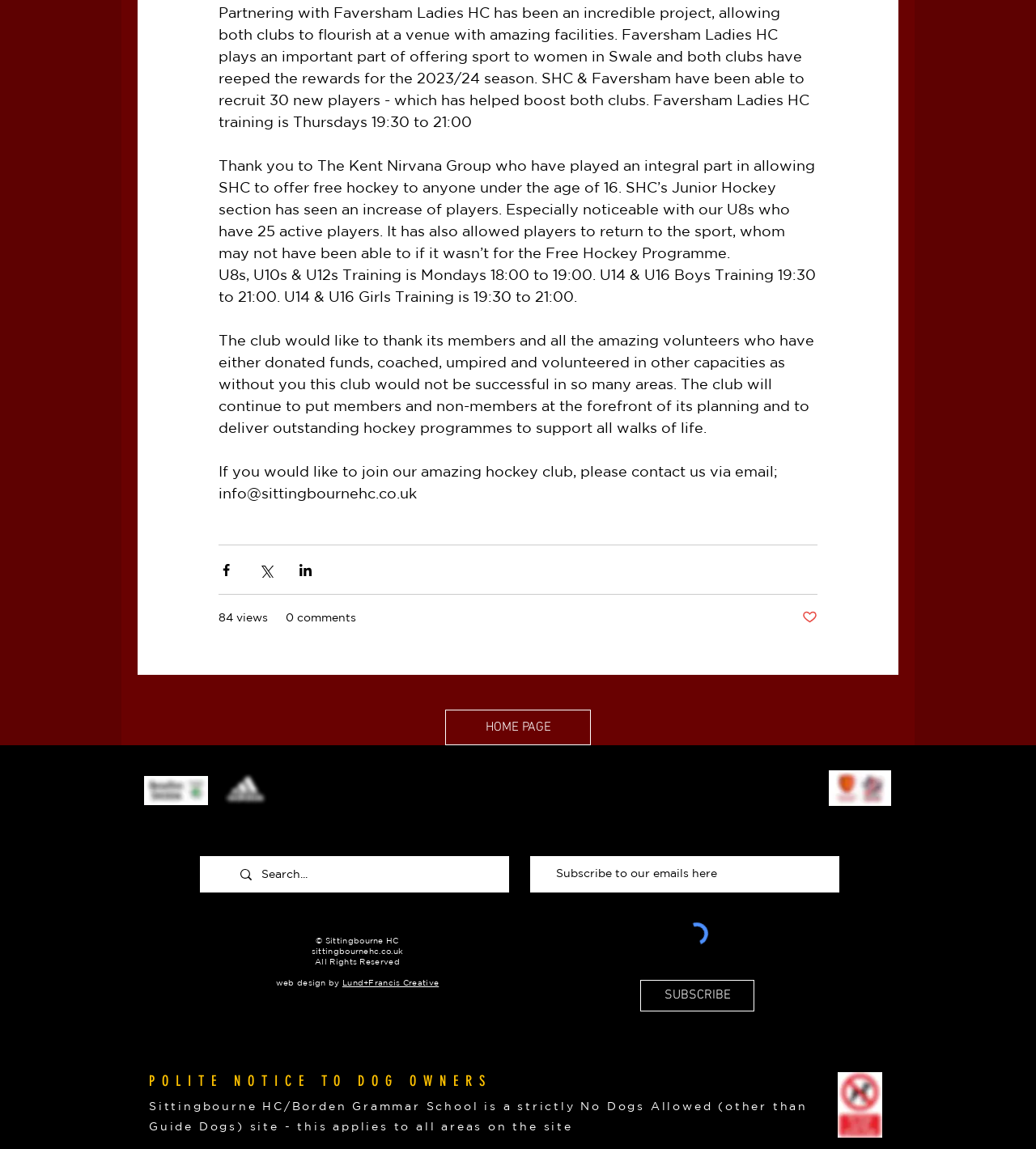Using a single word or phrase, answer the following question: 
What is the policy regarding dogs on the site?

No dogs allowed